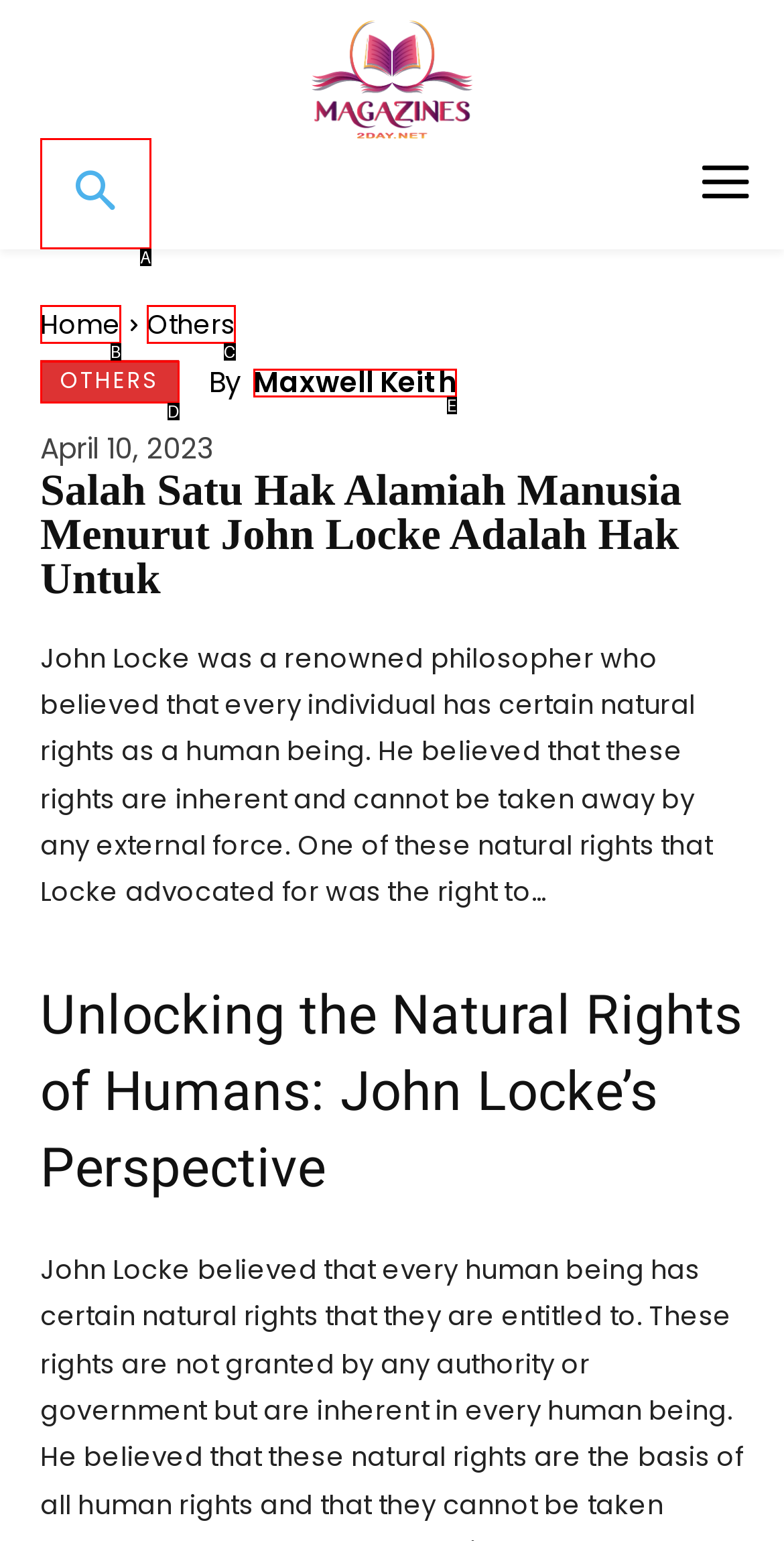Choose the UI element that best aligns with the description: Maxwell Keith
Respond with the letter of the chosen option directly.

E